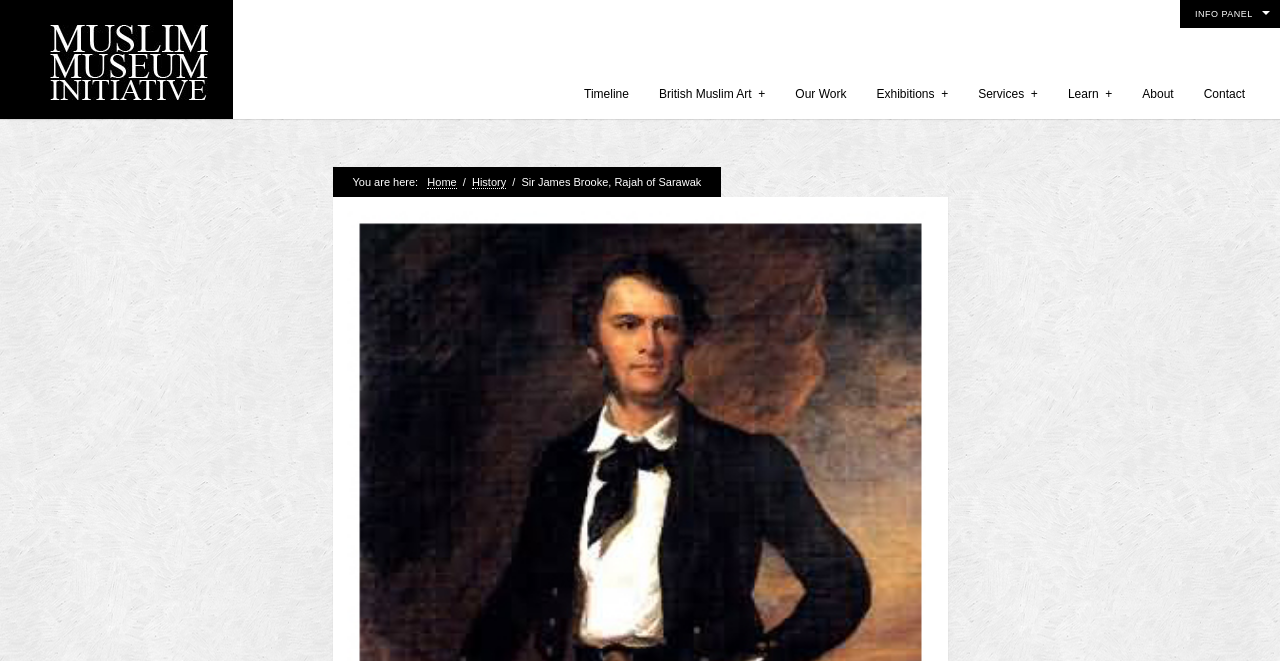What is the name of the museum mentioned on the webpage?
Please look at the screenshot and answer in one word or a short phrase.

Muslim Museum UK